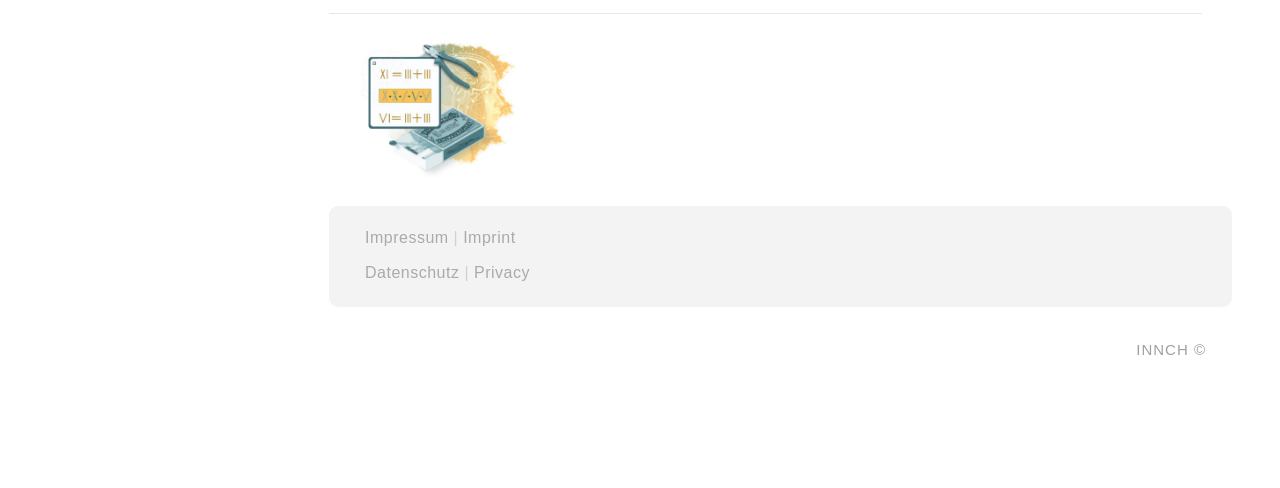Please identify the bounding box coordinates of the clickable area that will fulfill the following instruction: "View the 'Showcase'". The coordinates should be in the format of four float numbers between 0 and 1, i.e., [left, top, right, bottom].

None